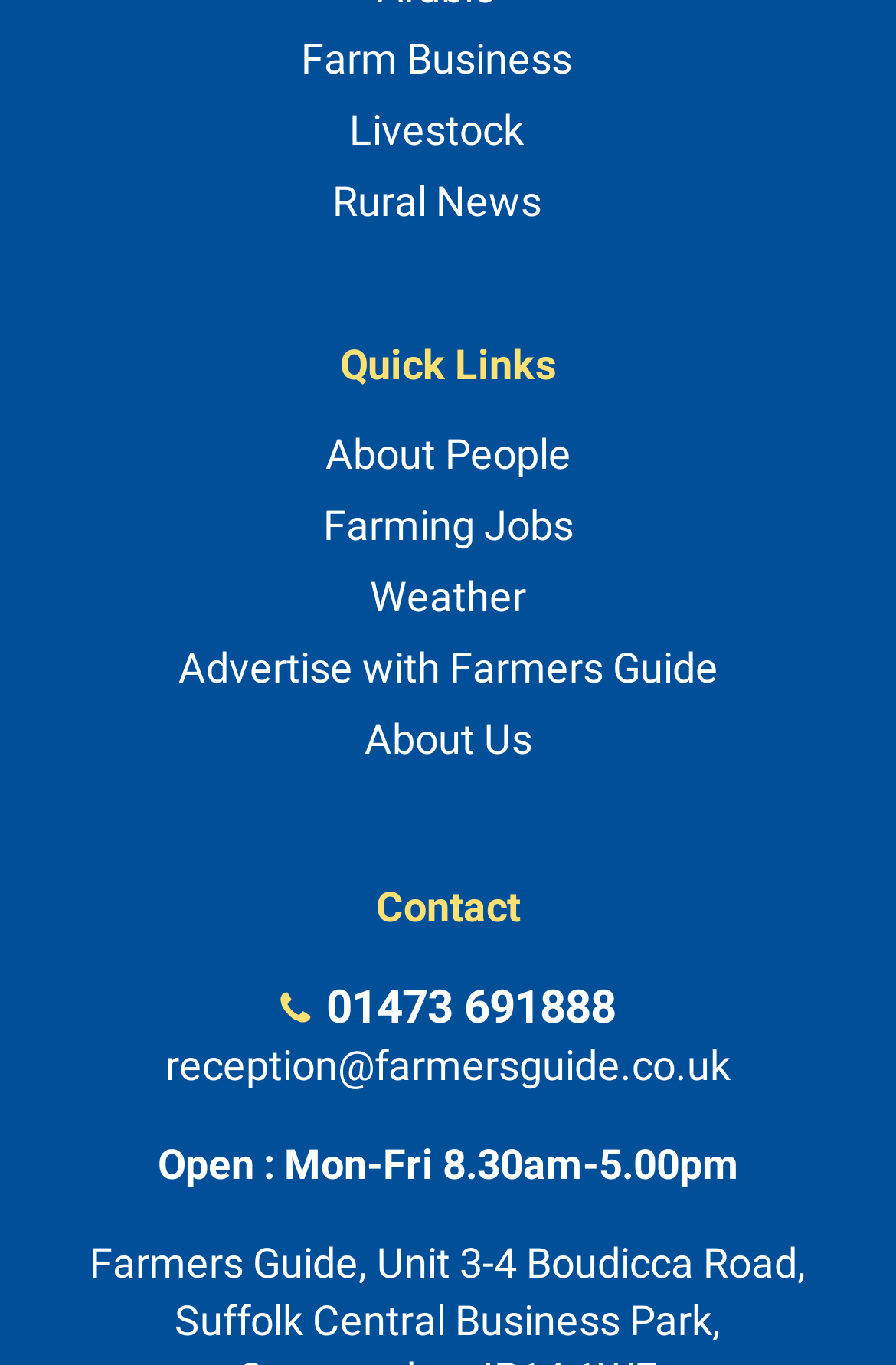Please identify the bounding box coordinates of the clickable element to fulfill the following instruction: "Contact us by phone". The coordinates should be four float numbers between 0 and 1, i.e., [left, top, right, bottom].

[0.313, 0.716, 0.687, 0.757]